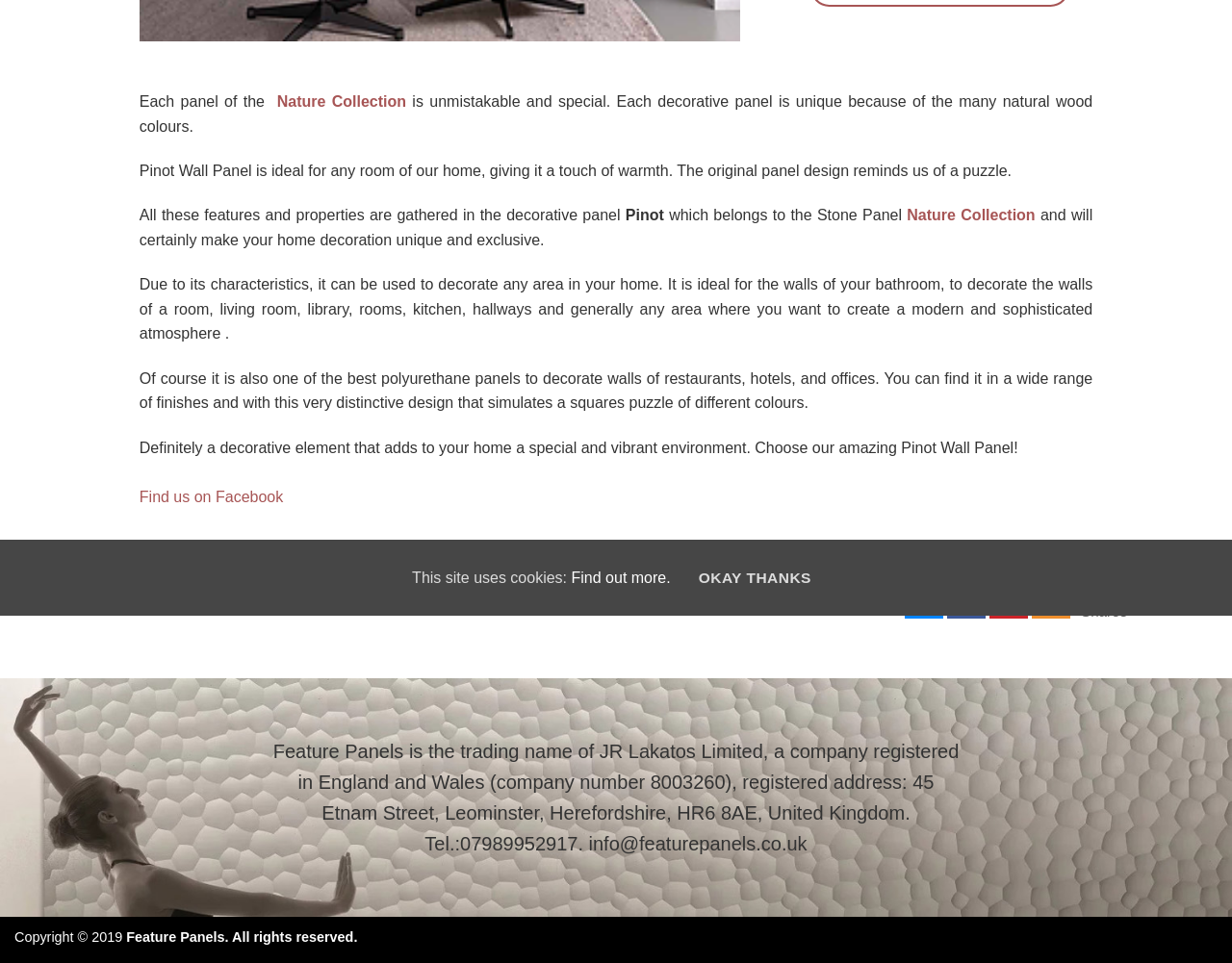Find the bounding box coordinates for the UI element that matches this description: "Find us on Facebook".

[0.113, 0.508, 0.23, 0.525]